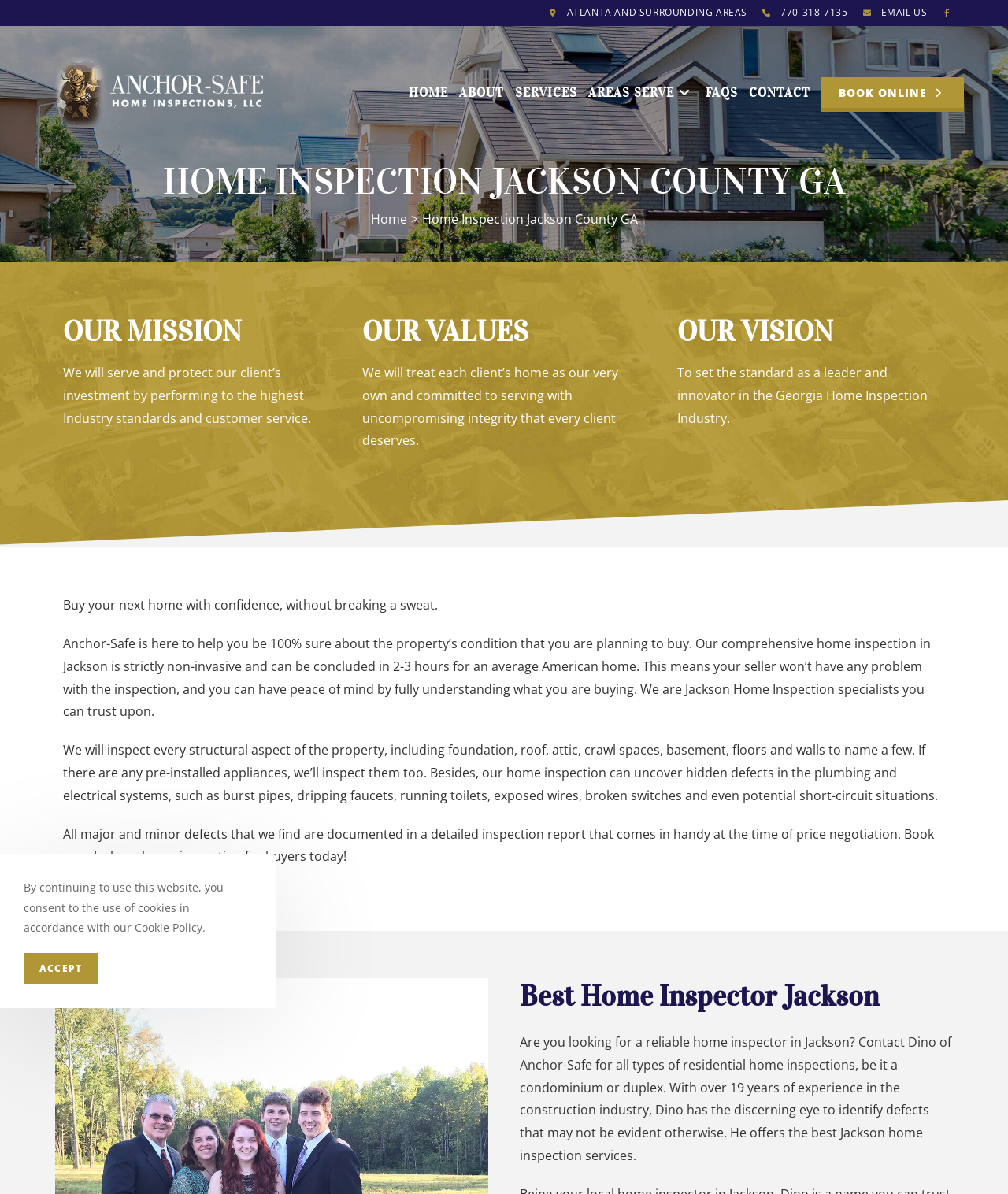Select the bounding box coordinates of the element I need to click to carry out the following instruction: "Click the 'BOOK ONLINE' link".

[0.809, 0.021, 0.962, 0.134]